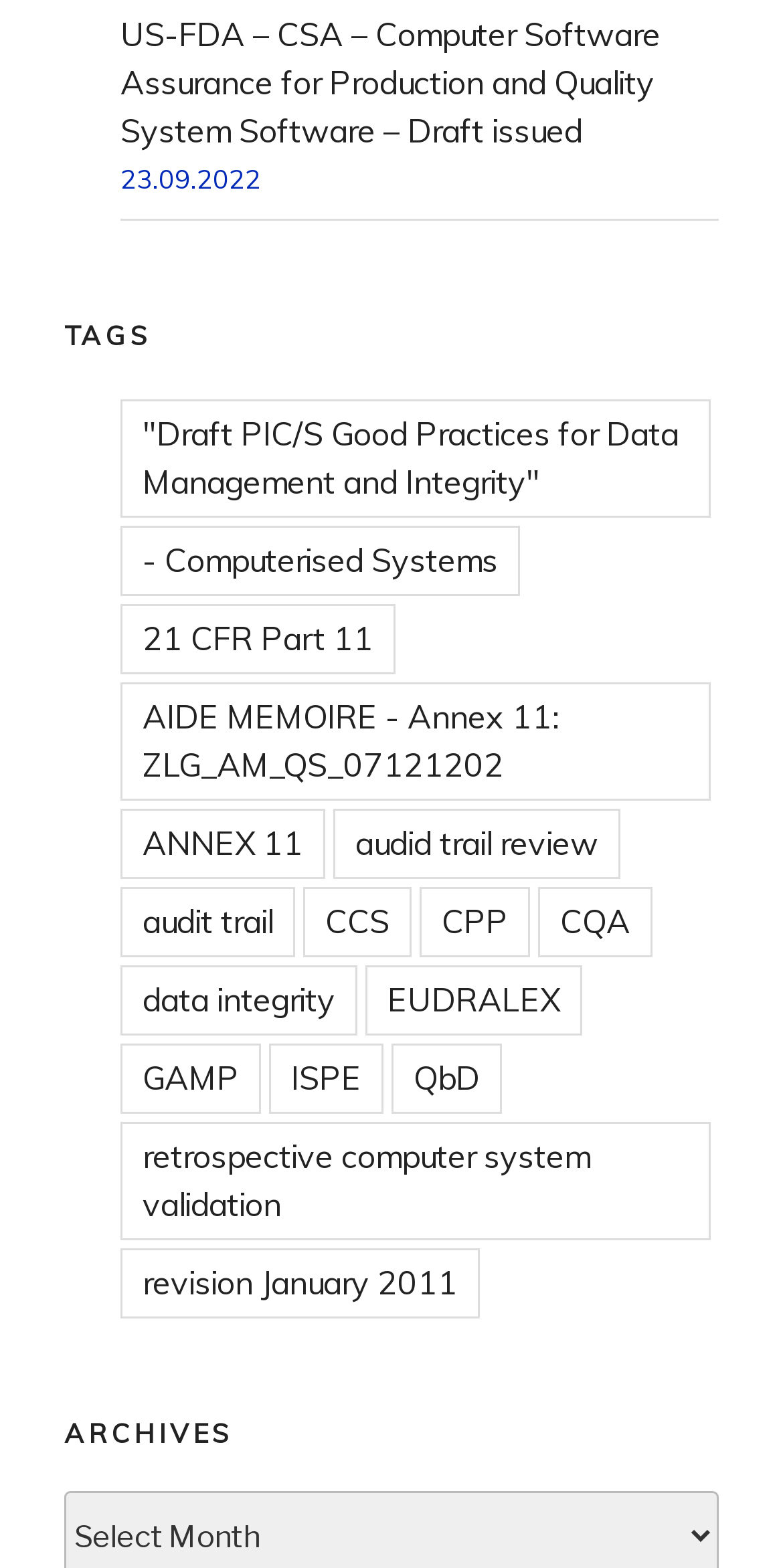Please indicate the bounding box coordinates for the clickable area to complete the following task: "View the 'TAGS' section". The coordinates should be specified as four float numbers between 0 and 1, i.e., [left, top, right, bottom].

[0.082, 0.202, 0.918, 0.225]